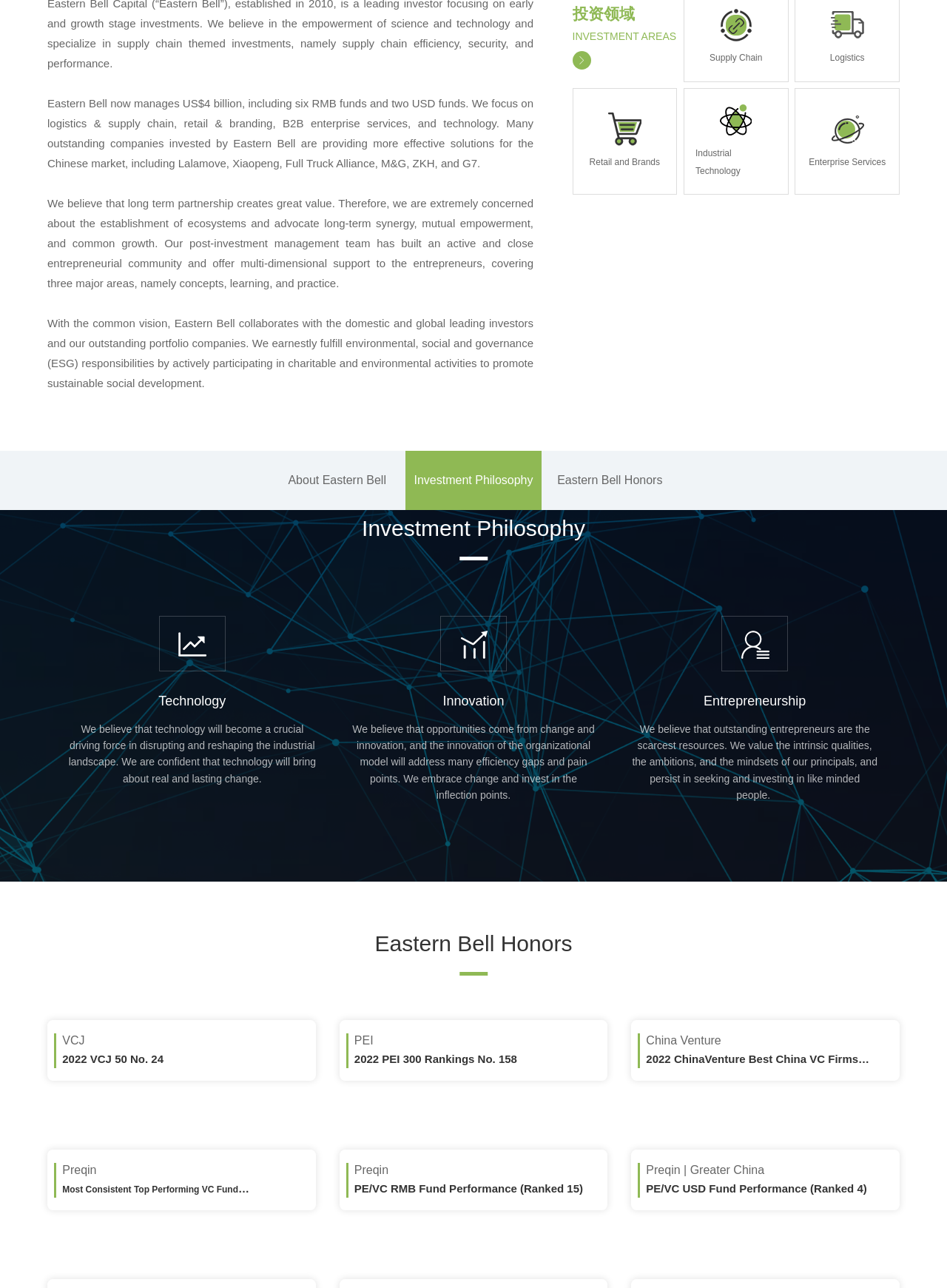Using the given element description, provide the bounding box coordinates (top-left x, top-left y, bottom-right x, bottom-right y) for the corresponding UI element in the screenshot: parent_node: share to： title="分享到QQ好友"

[0.107, 0.679, 0.126, 0.693]